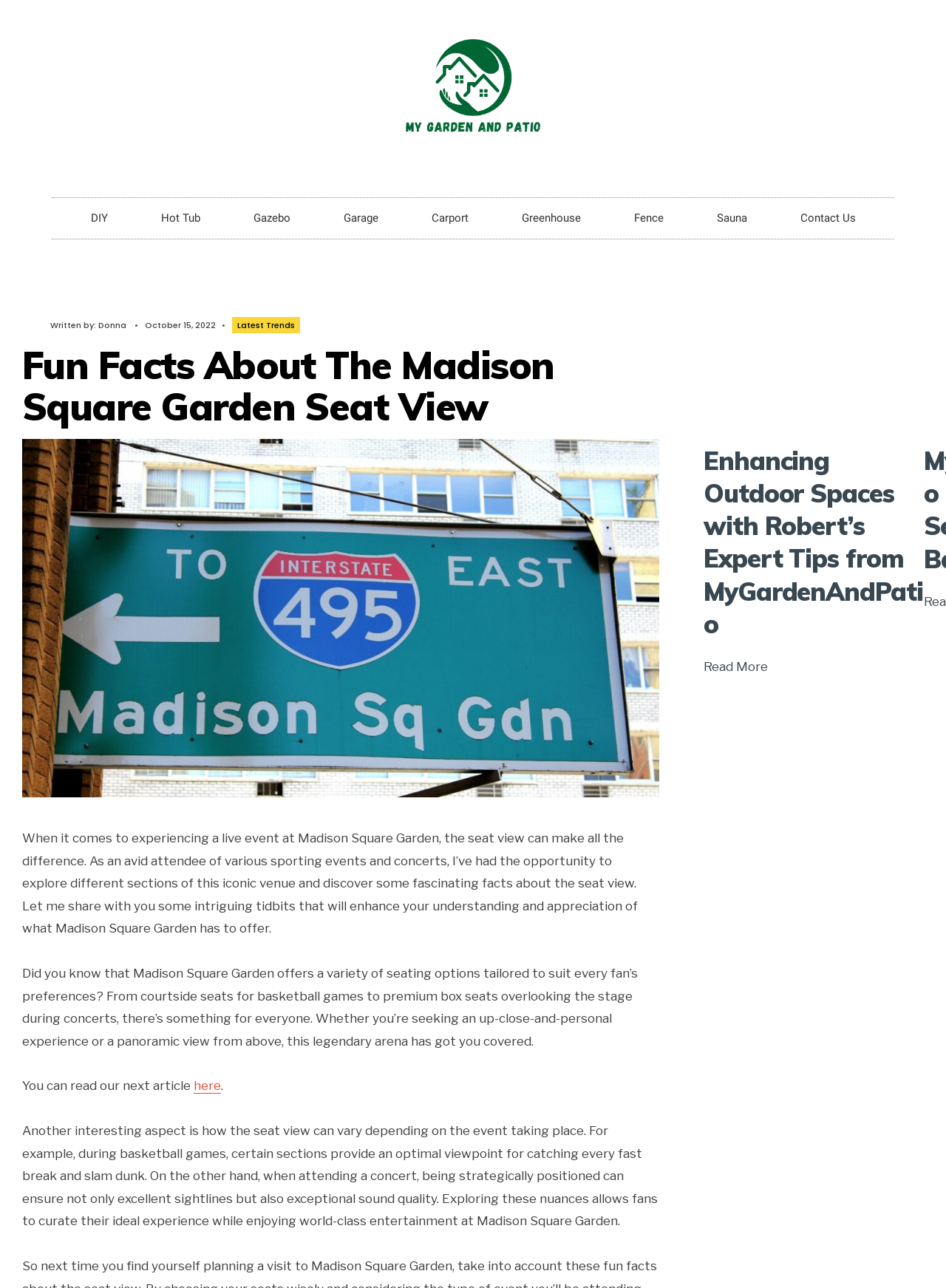Find the bounding box coordinates of the clickable area required to complete the following action: "Read the next article".

[0.205, 0.837, 0.234, 0.849]